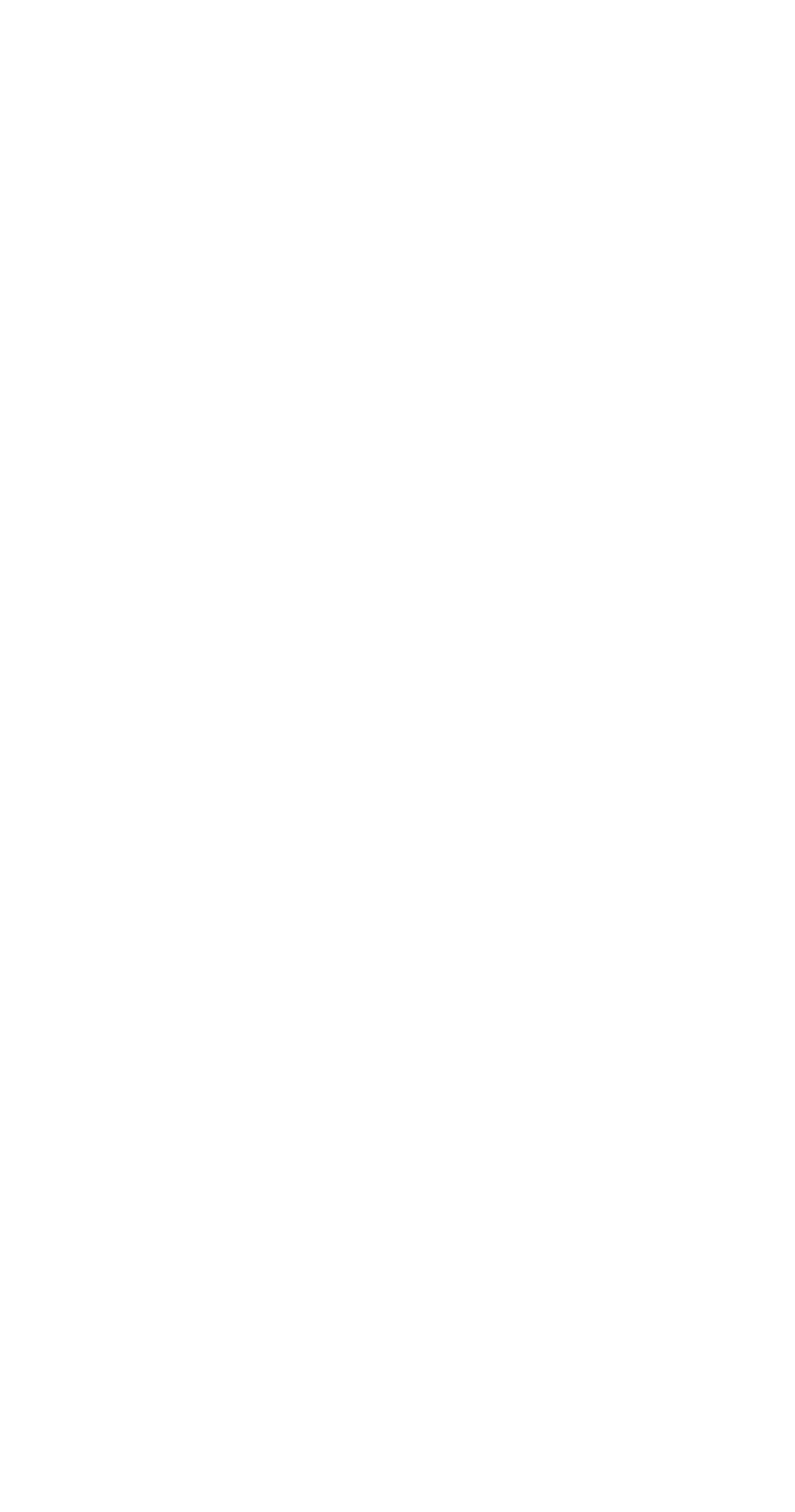What is the title of the article?
Based on the image, please offer an in-depth response to the question.

The title of the article is 'What Is A Legal Weapon For Self Defence' which is a heading located within the article section with a bounding box of [0.417, 0.818, 0.874, 0.892].